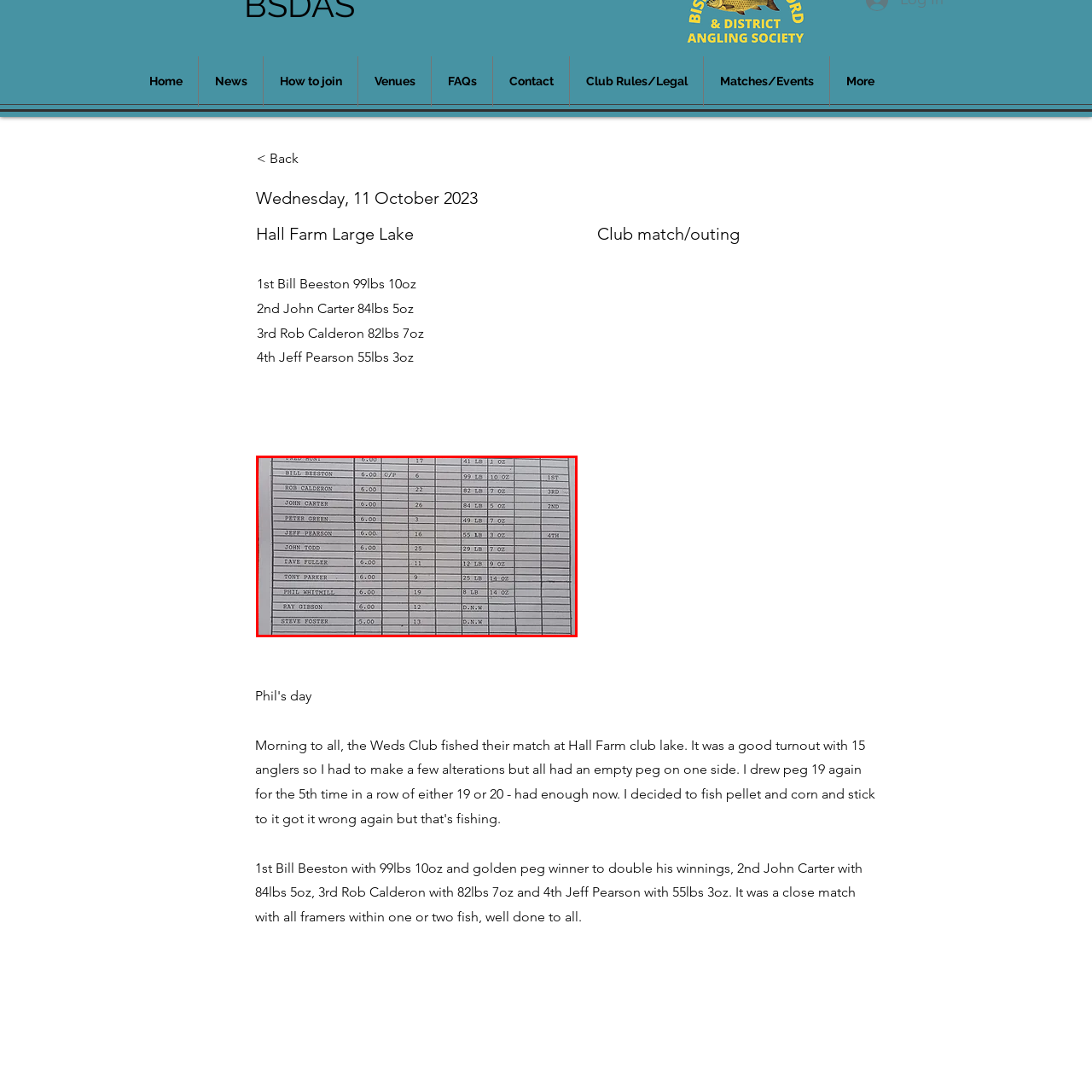What is the total weight of the catch of the top four competitors?
Focus on the visual details within the red bounding box and provide an in-depth answer based on your observations.

To find the total weight of the catch of the top four competitors, we need to add the weights of their catches: 99lbs 10oz (Bill Beeston) + 84lbs 5oz (John Carter) + 82lbs 7oz (Rob Calderon) + 55lbs 3oz (Jeff Pearson) = 321lbs 25oz.